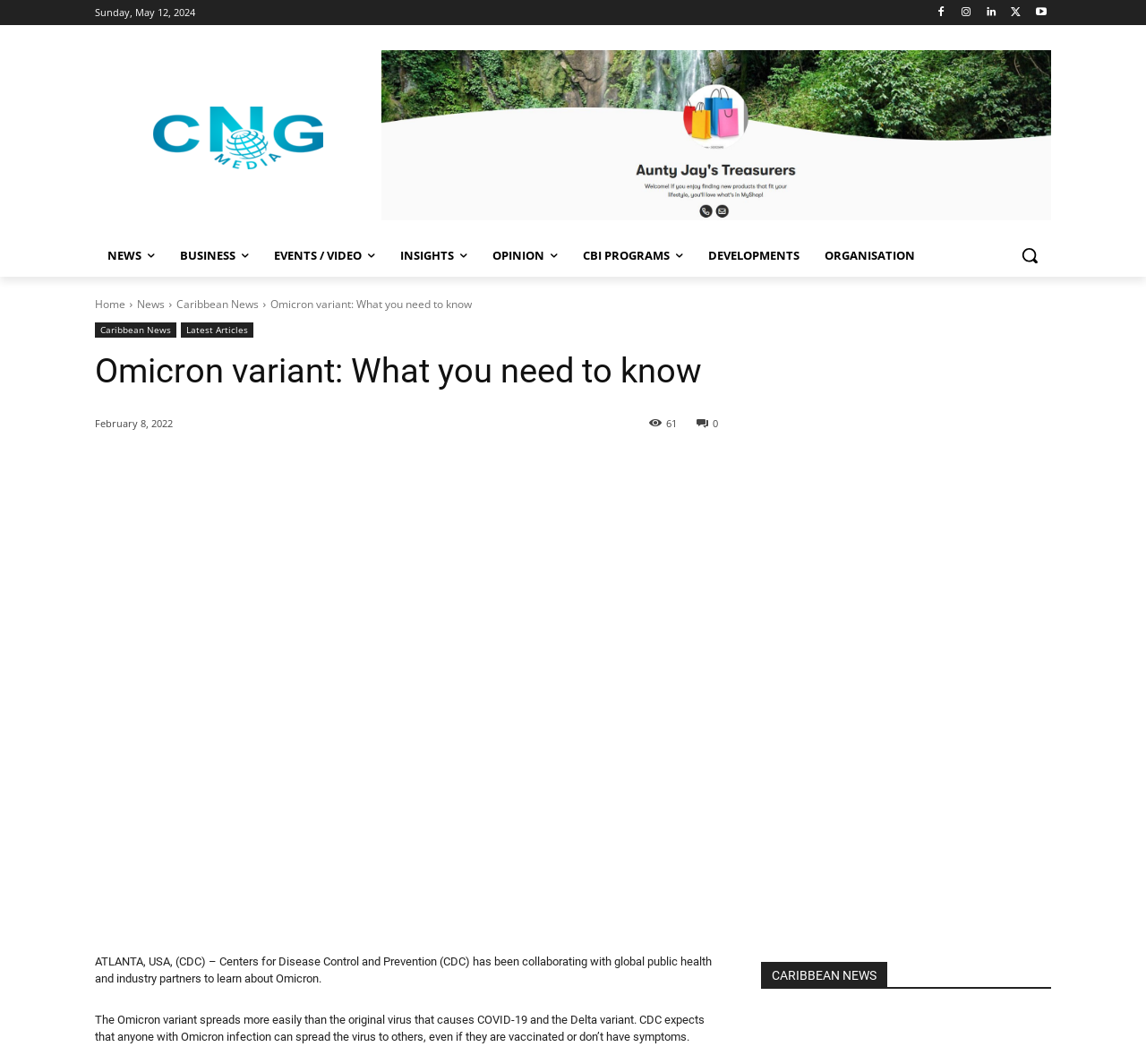Please identify the bounding box coordinates for the region that you need to click to follow this instruction: "Share the article".

[0.122, 0.435, 0.147, 0.448]